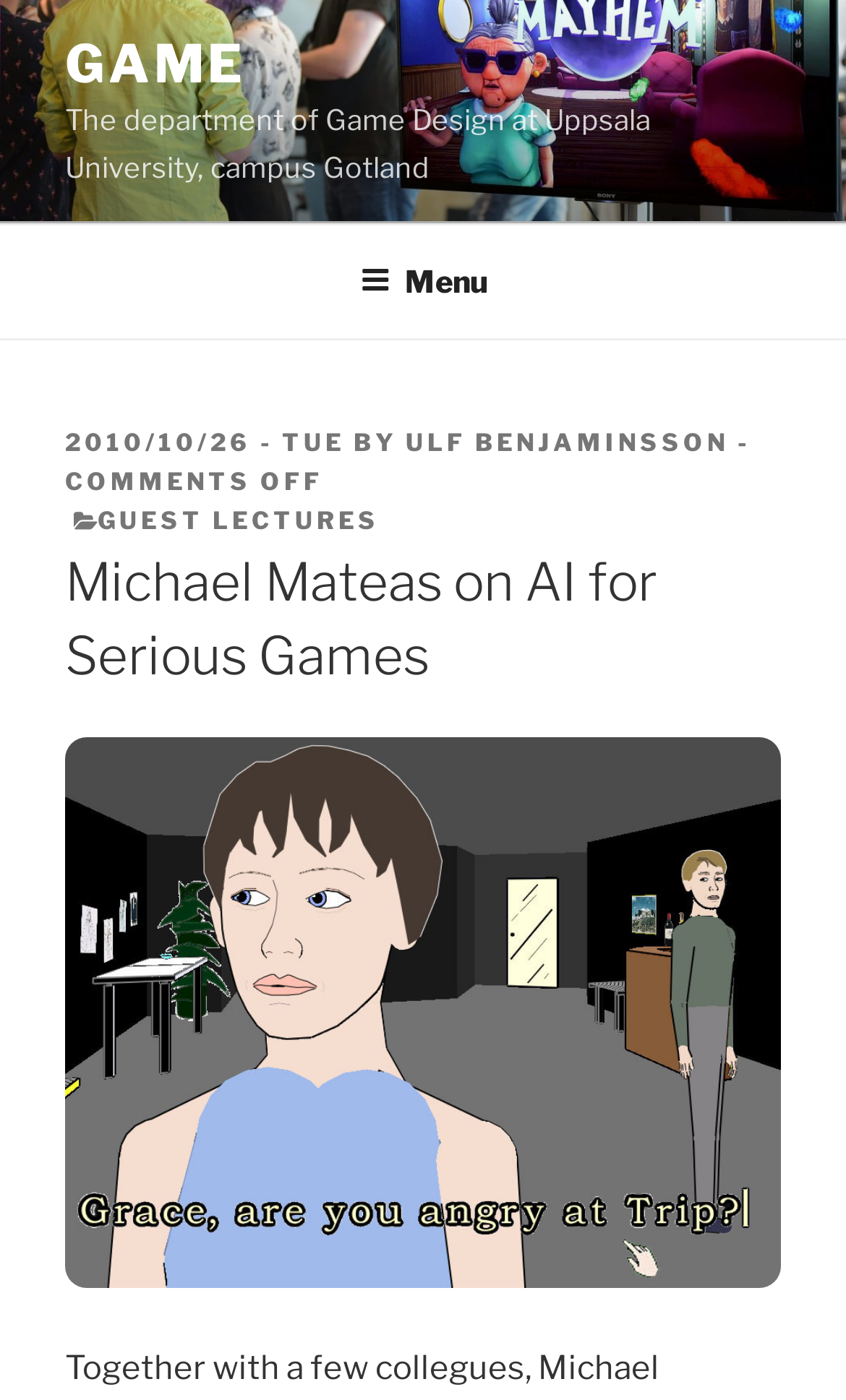Please identify the primary heading on the webpage and return its text.

Michael Mateas on AI for Serious Games